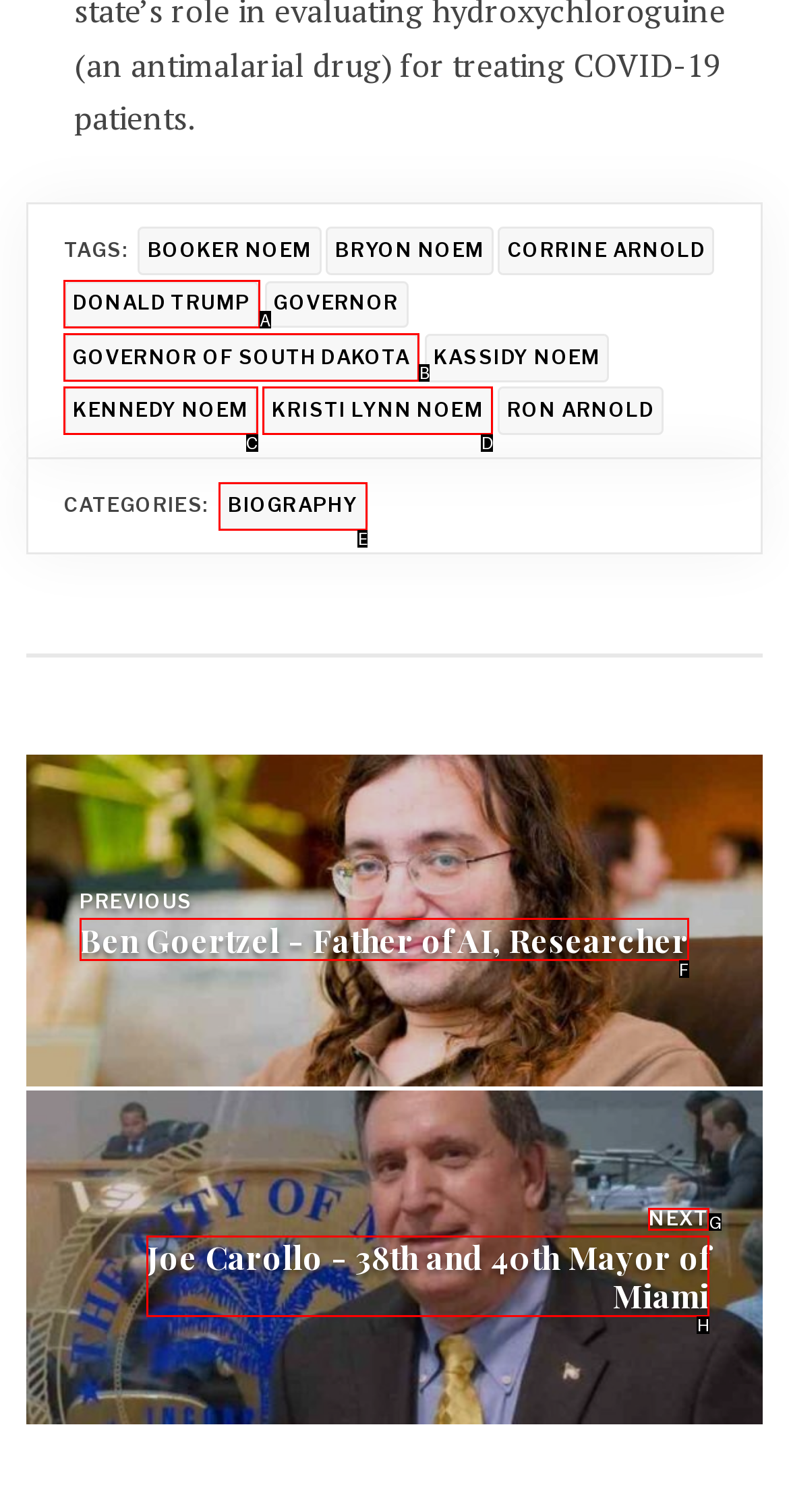Determine which UI element you should click to perform the task: Go to the next post
Provide the letter of the correct option from the given choices directly.

G